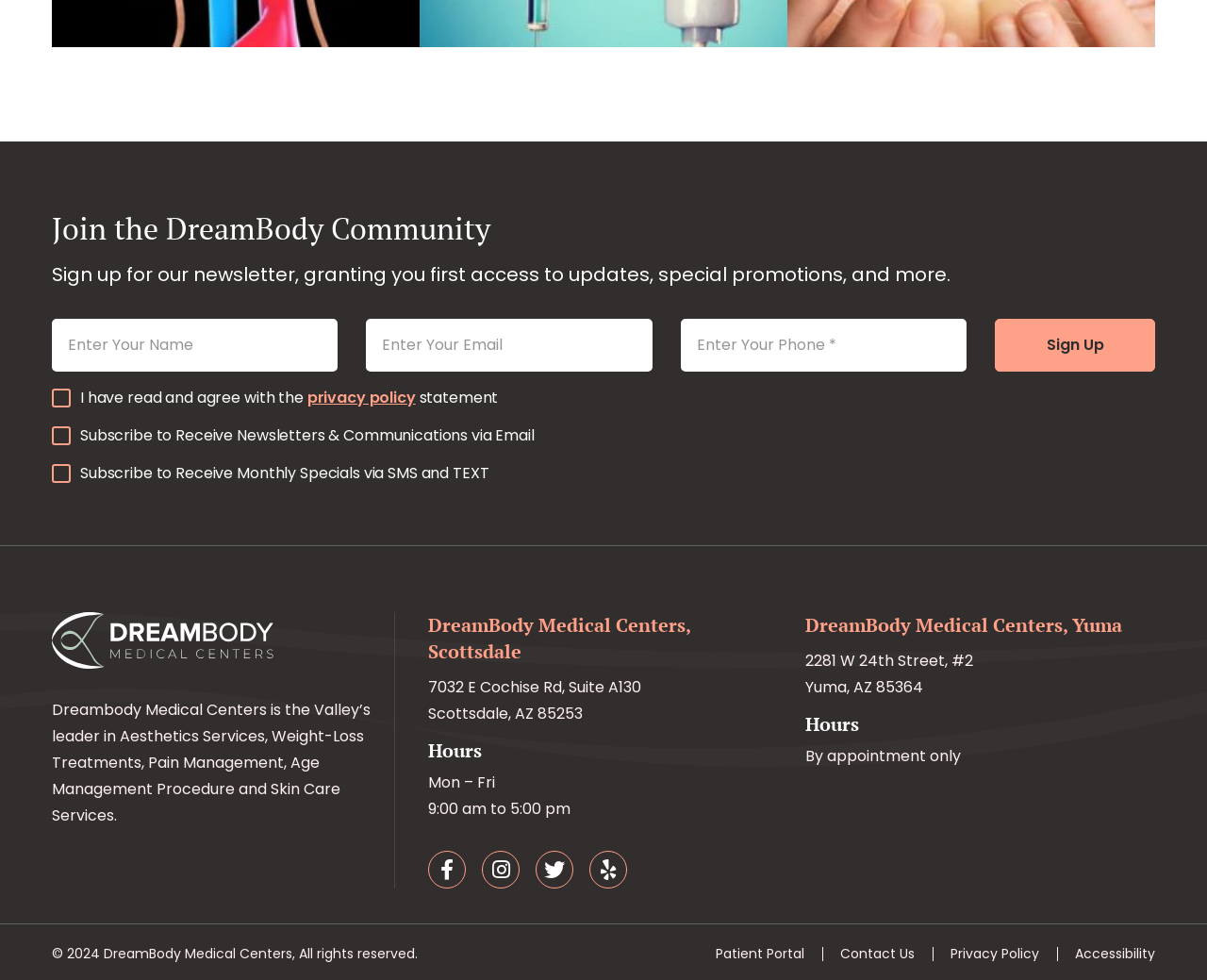Locate the bounding box coordinates of the element you need to click to accomplish the task described by this instruction: "Check the agreement checkbox".

[0.044, 0.4, 0.067, 0.454]